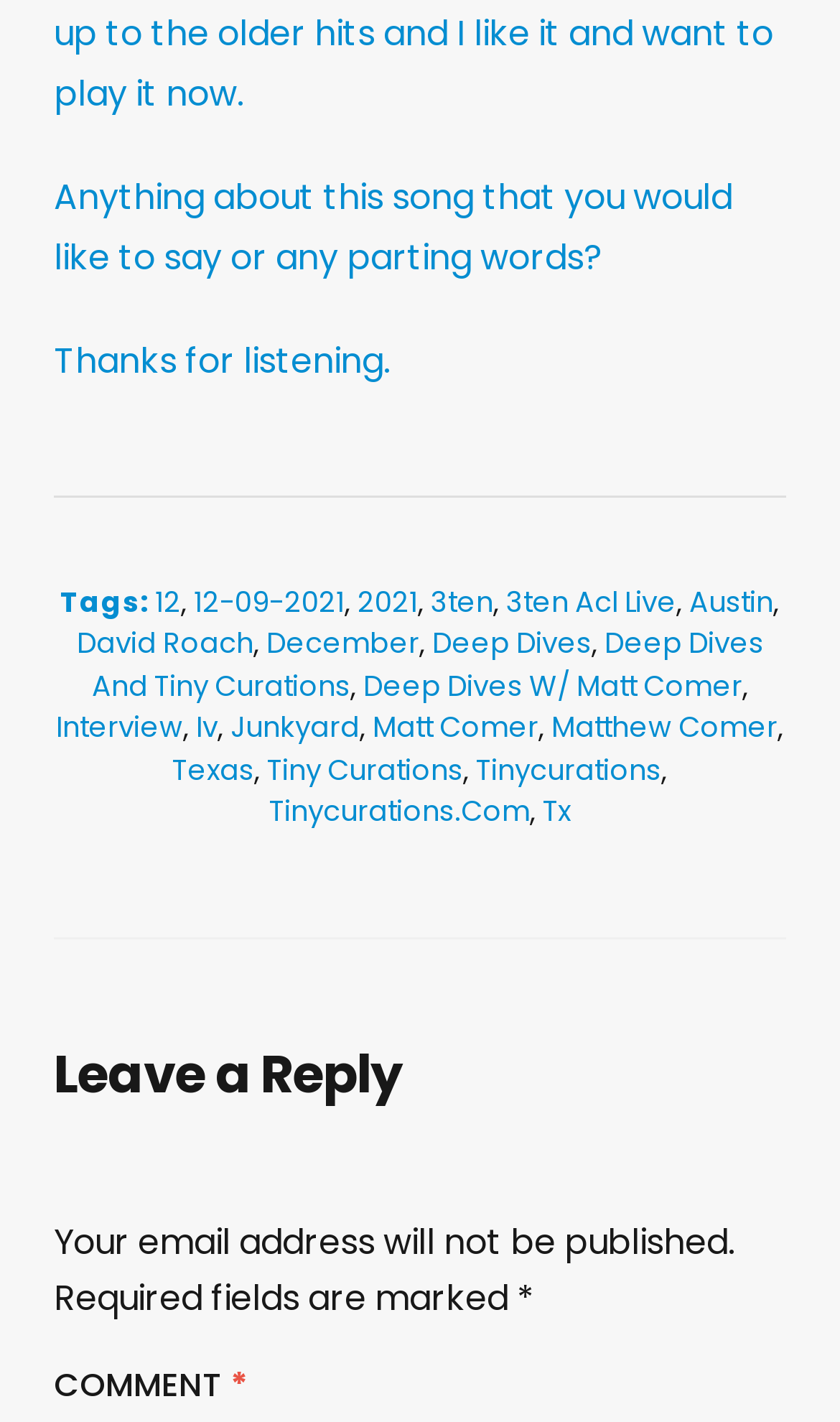Please respond to the question using a single word or phrase:
What is the author of the song?

David Roach